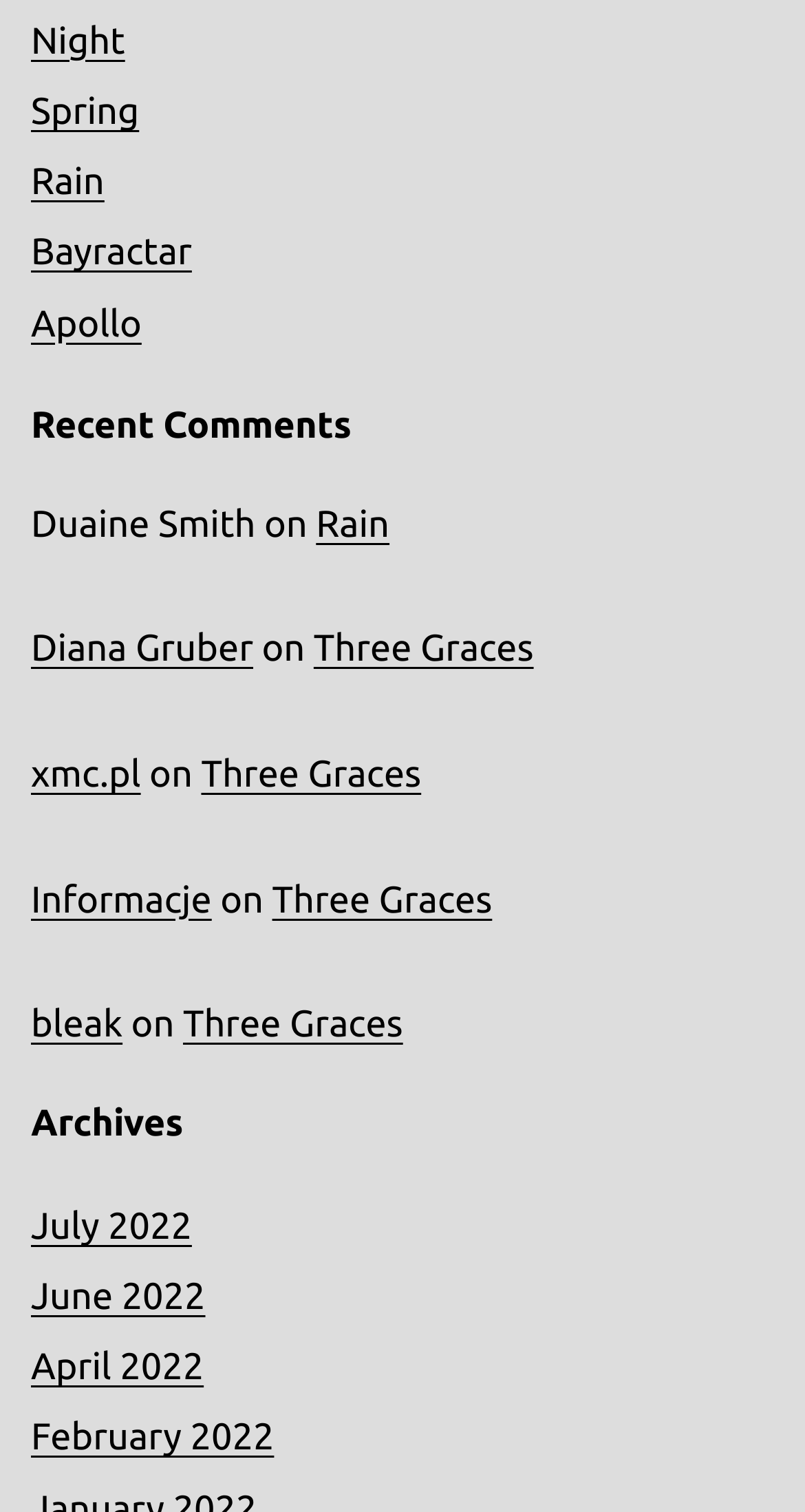Refer to the image and provide a thorough answer to this question:
What is the name of the author of the first comment?

I looked at the first article element under the 'Recent Comments' heading and found the StaticText element 'Duaine Smith', which is likely the name of the author of the first comment.